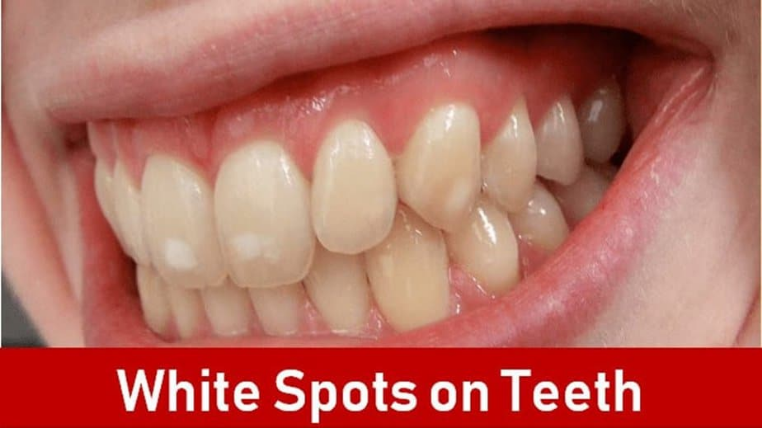Describe the scene in the image with detailed observations.

The image prominently displays a close-up of a person's smile, showcasing a set of teeth that exhibit noticeable white spots. This visual serves to highlight the issue of dental discoloration, particularly the appearance of white stains or marks on teeth, which can be a common concern for many individuals. The bold red banner below the image clearly reads "White Spots on Teeth," emphasizing the subject matter. These white spots may indicate underlying dental issues, underscoring the importance of dental care and awareness of possible causes, which can be explored further in the accompanying article.